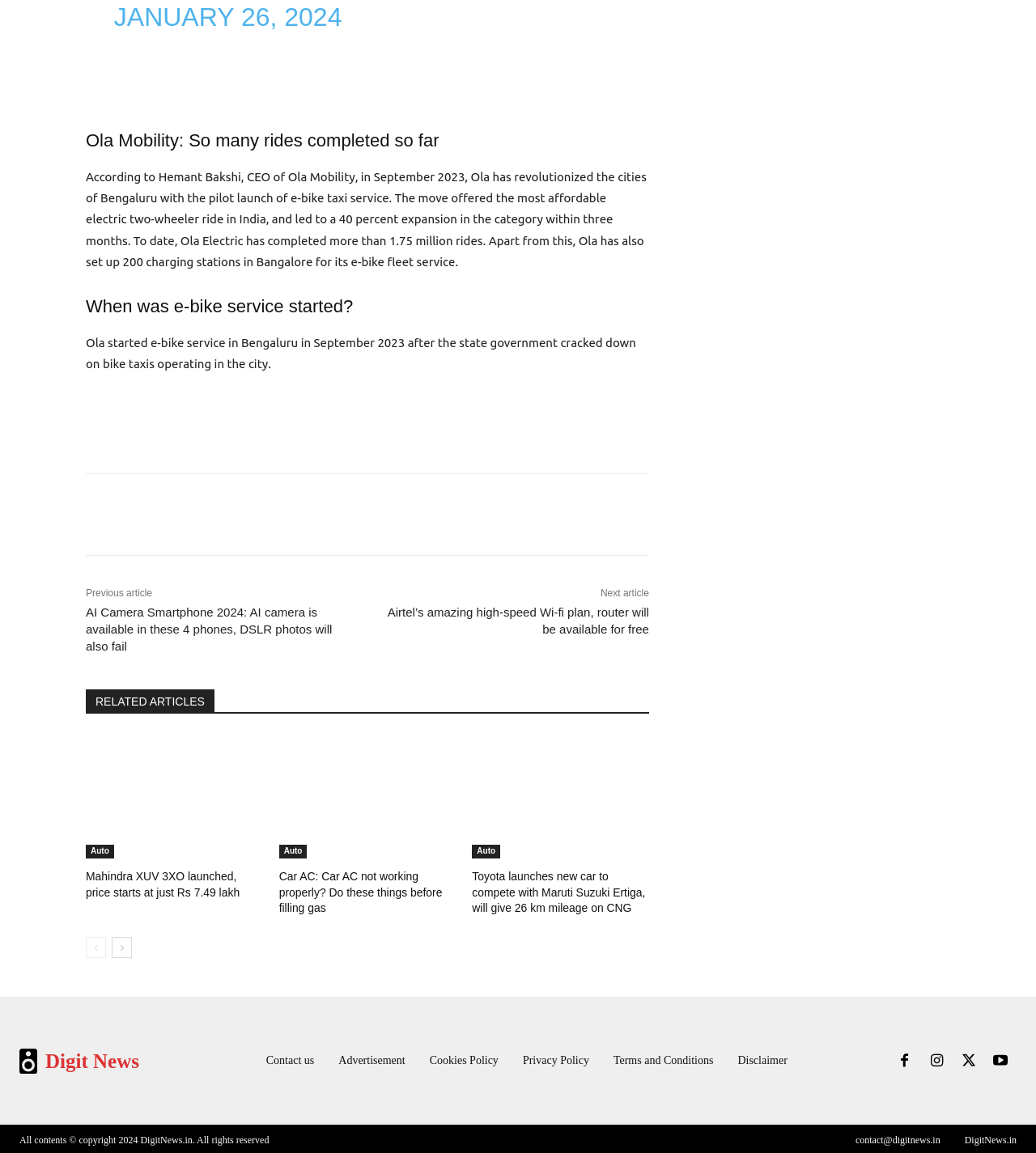Please specify the bounding box coordinates of the clickable region necessary for completing the following instruction: "Click on the 'JANUARY 26, 2024' link". The coordinates must consist of four float numbers between 0 and 1, i.e., [left, top, right, bottom].

[0.11, 0.002, 0.33, 0.028]